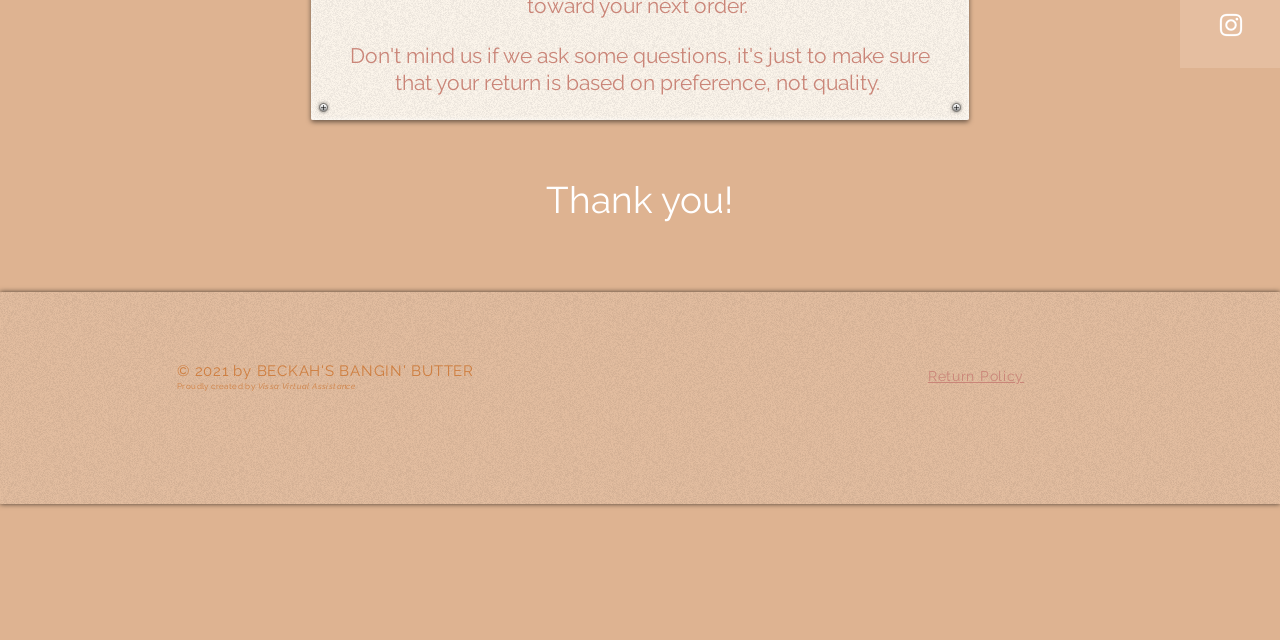Bounding box coordinates are specified in the format (top-left x, top-left y, bottom-right x, bottom-right y). All values are floating point numbers bounded between 0 and 1. Please provide the bounding box coordinate of the region this sentence describes: Mad As Hell (69)

None